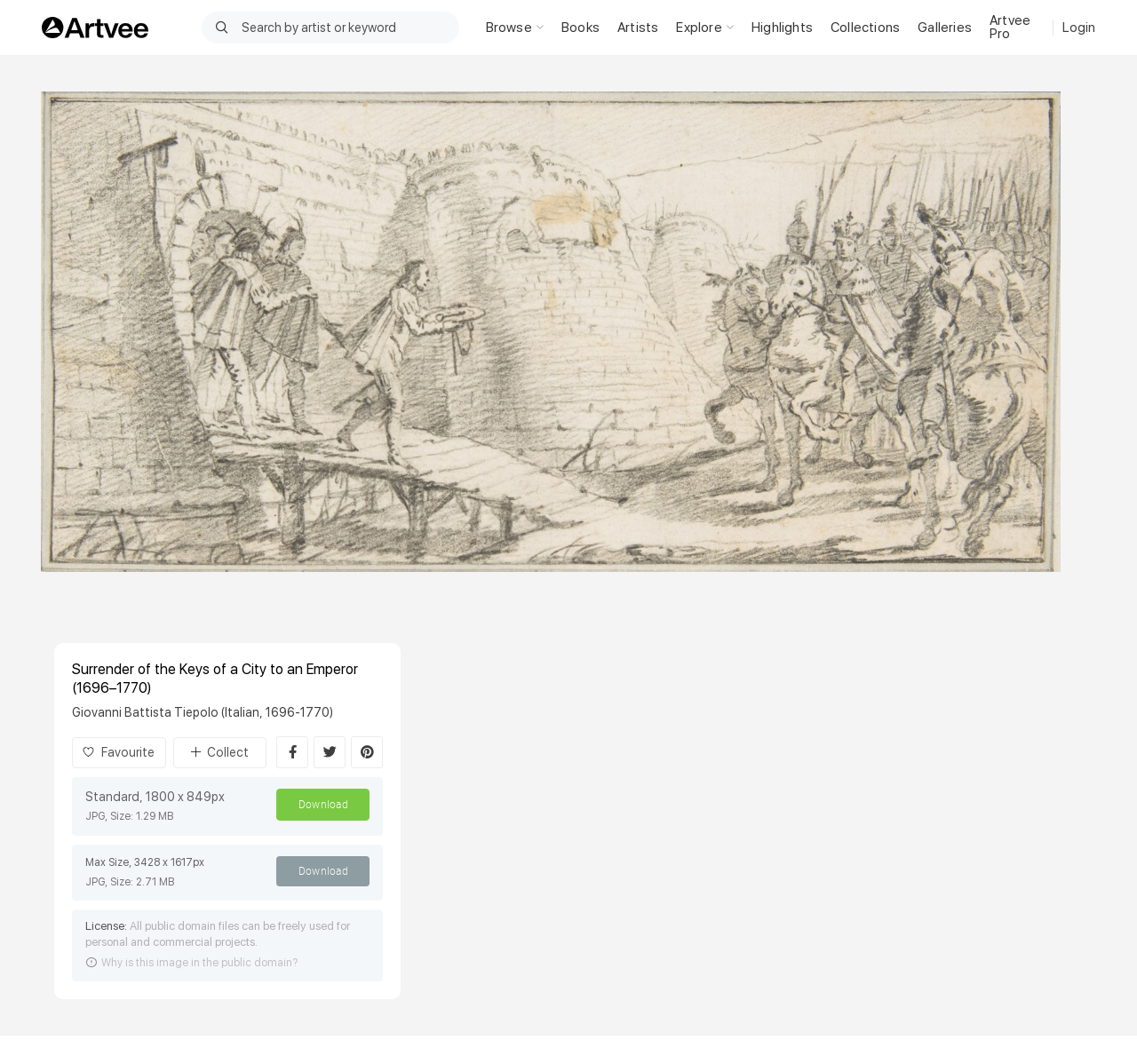Can you pinpoint the bounding box coordinates for the clickable element required for this instruction: "Browse artworks"? The coordinates should be four float numbers between 0 and 1, i.e., [left, top, right, bottom].

[0.419, 0.009, 0.486, 0.043]